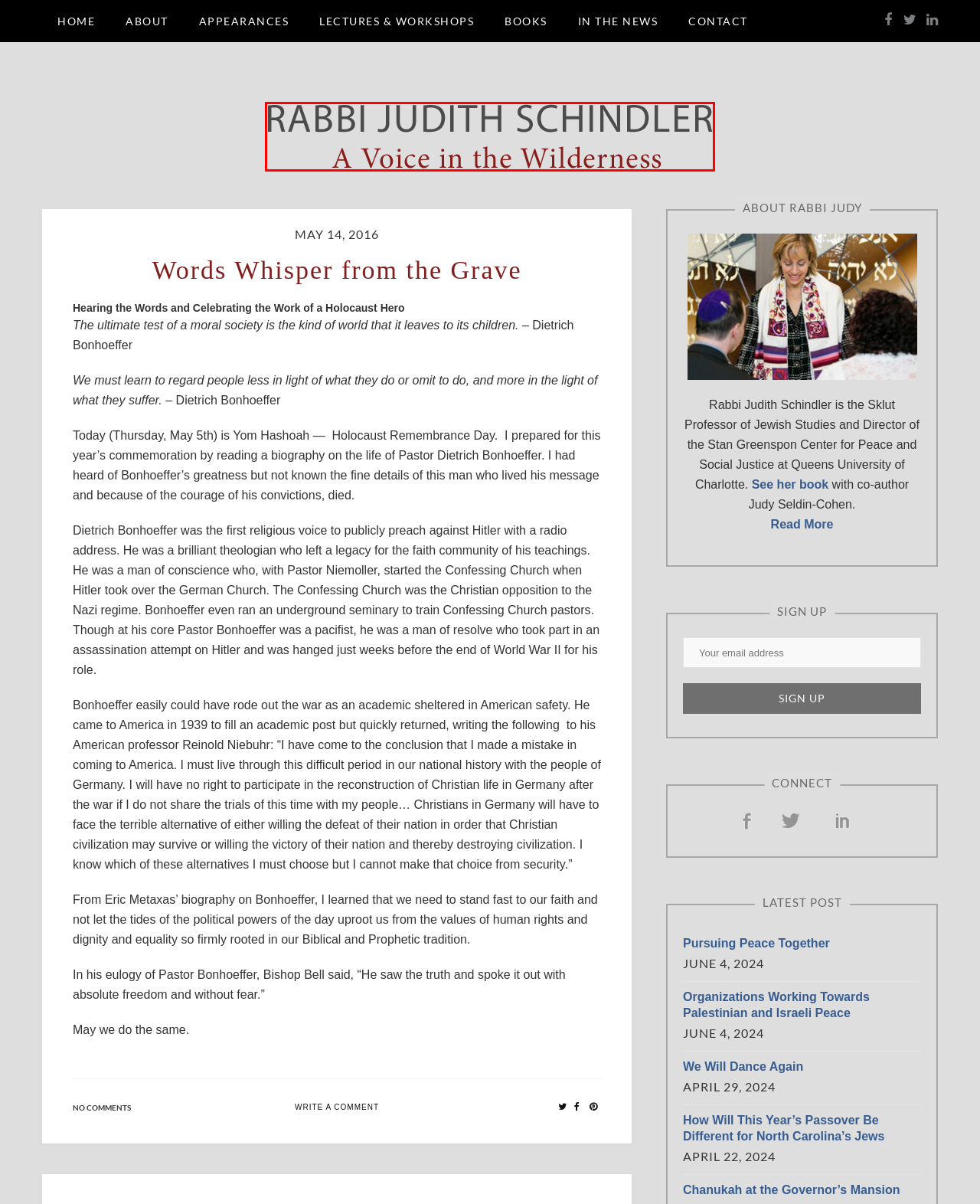Look at the screenshot of a webpage that includes a red bounding box around a UI element. Select the most appropriate webpage description that matches the page seen after clicking the highlighted element. Here are the candidates:
A. Lectures and Workshops - Rabbi Judith Schindler
B. How Will This Year’s Passover Be Different for North Carolina’s Jews - Rabbi Judith Schindler
C. About - Rabbi Judith Schindler
D. Contact - Rabbi Judith Schindler
E. Books - Rabbi Judith Schindler
F. Chanukah at the Governor's Mansion - Rabbi Judith Schindler
G. In the News - Rabbi Judith Schindler
H. Rabbi Judith Schindler - A Voice in the Wilderness

H